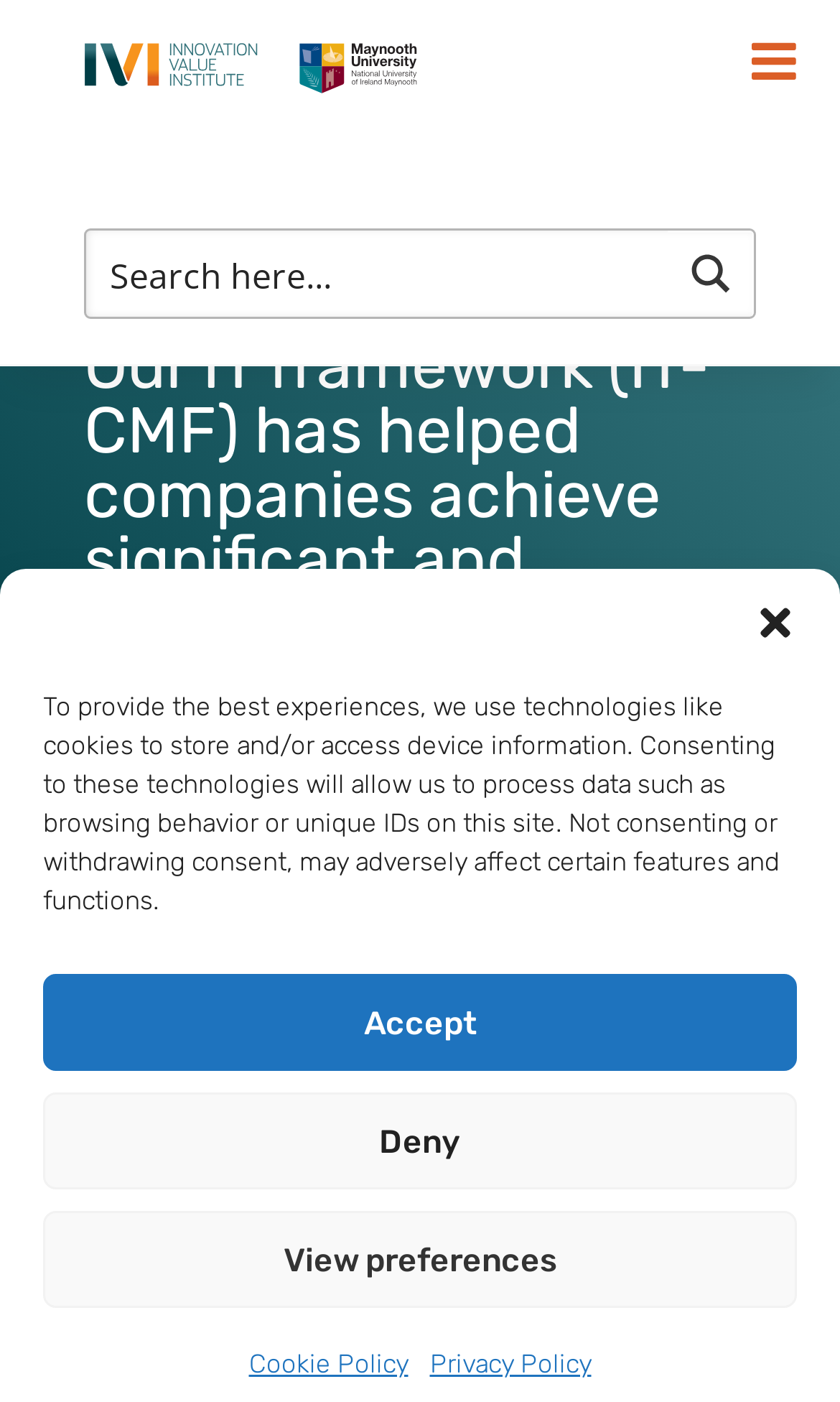Please locate the bounding box coordinates of the element that needs to be clicked to achieve the following instruction: "Click to view more content". The coordinates should be four float numbers between 0 and 1, i.e., [left, top, right, bottom].

[0.204, 0.782, 0.796, 0.925]